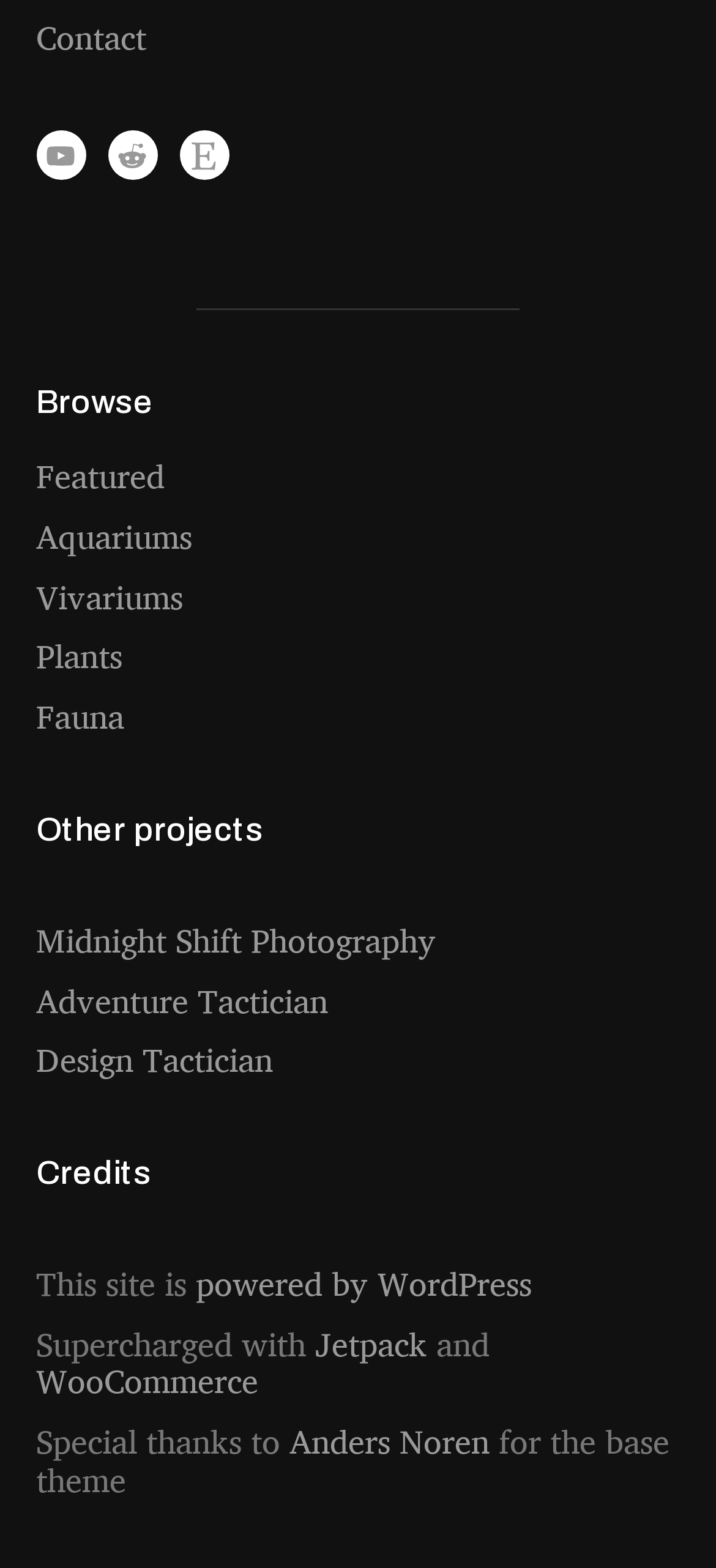Please specify the bounding box coordinates of the clickable region necessary for completing the following instruction: "Pay with PayPal". The coordinates must consist of four float numbers between 0 and 1, i.e., [left, top, right, bottom].

None